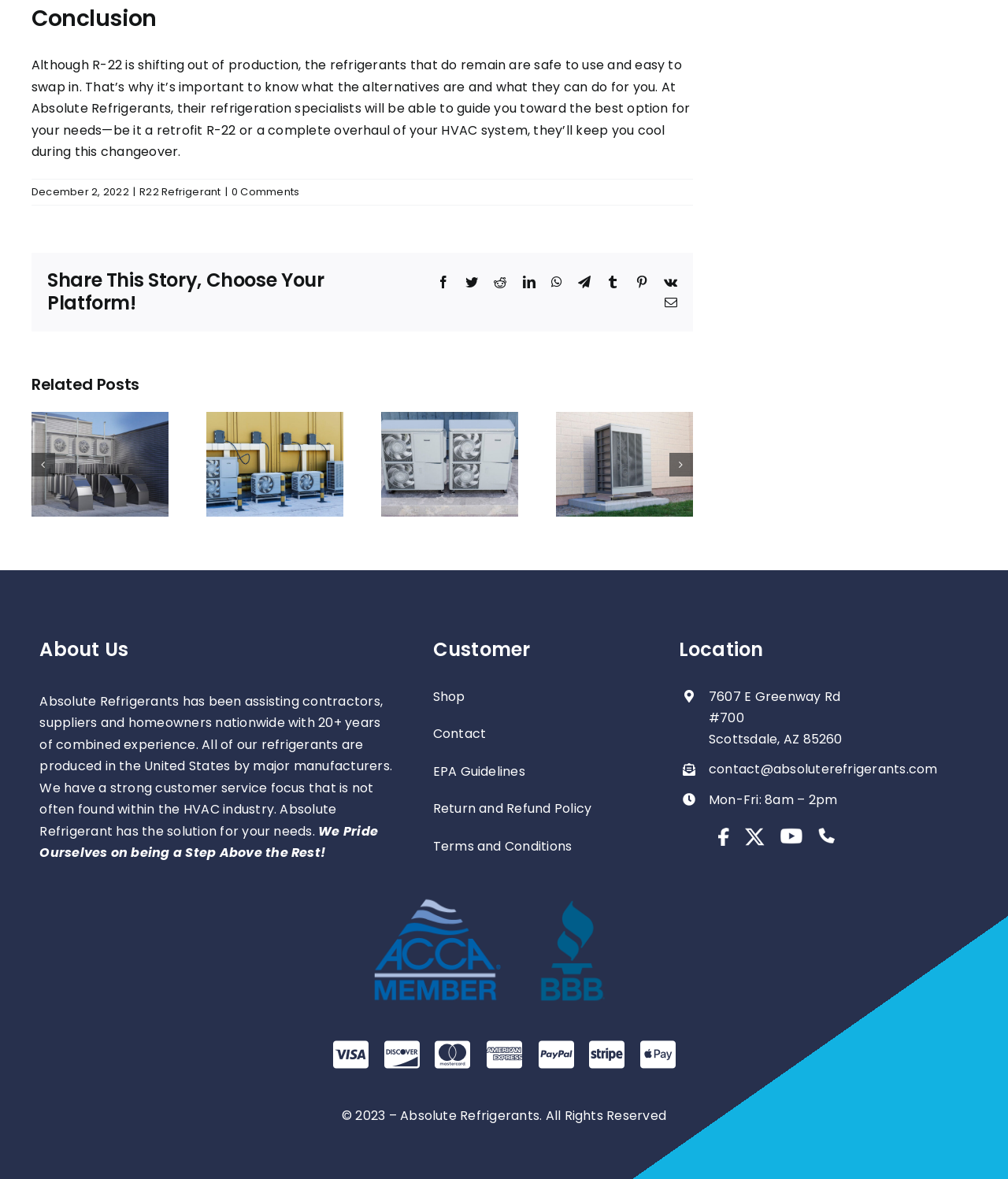Use a single word or phrase to respond to the question:
What is the phone number of the company?

Not provided